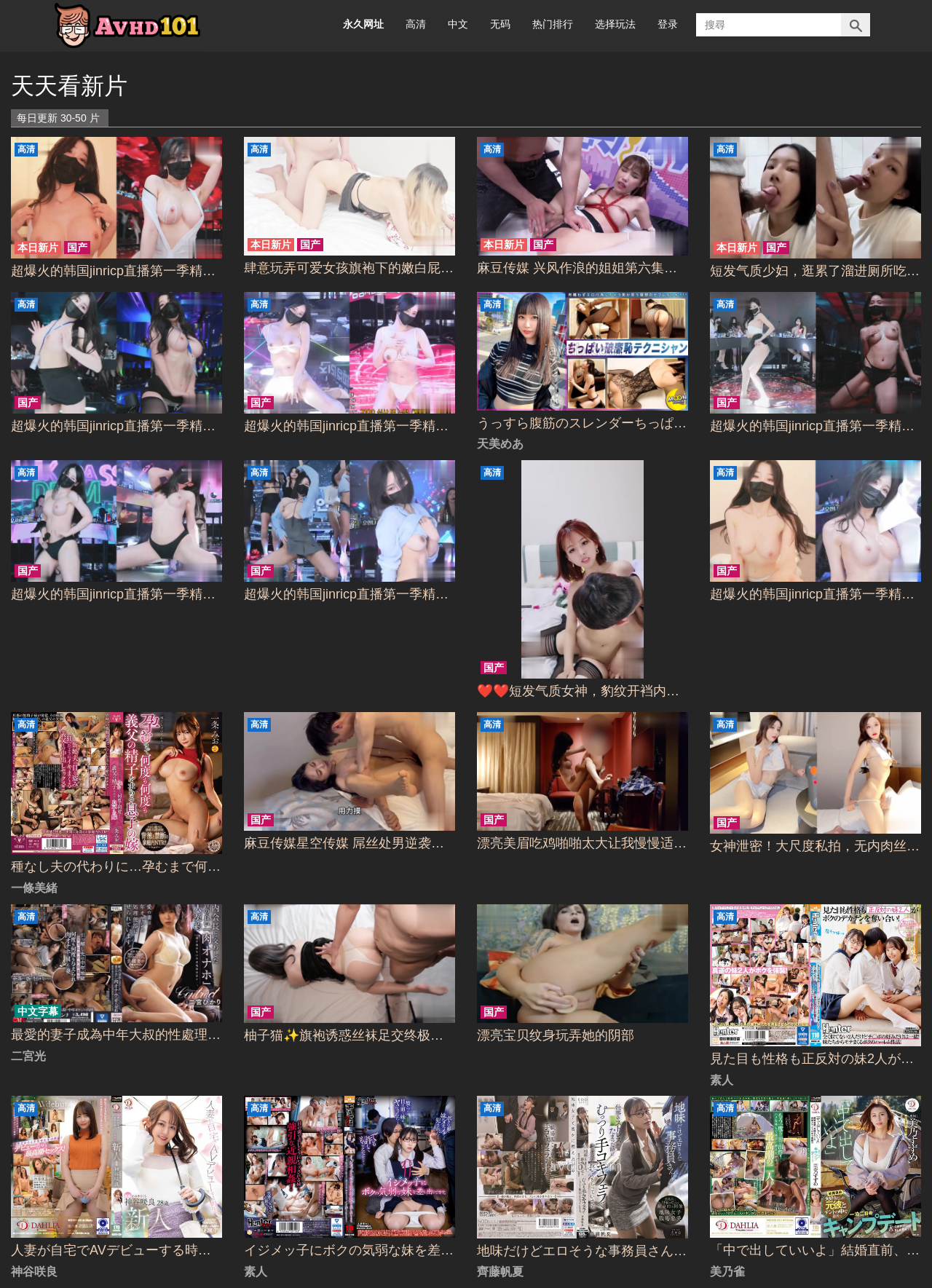How many links are there in the top navigation bar?
Refer to the screenshot and answer in one word or phrase.

7